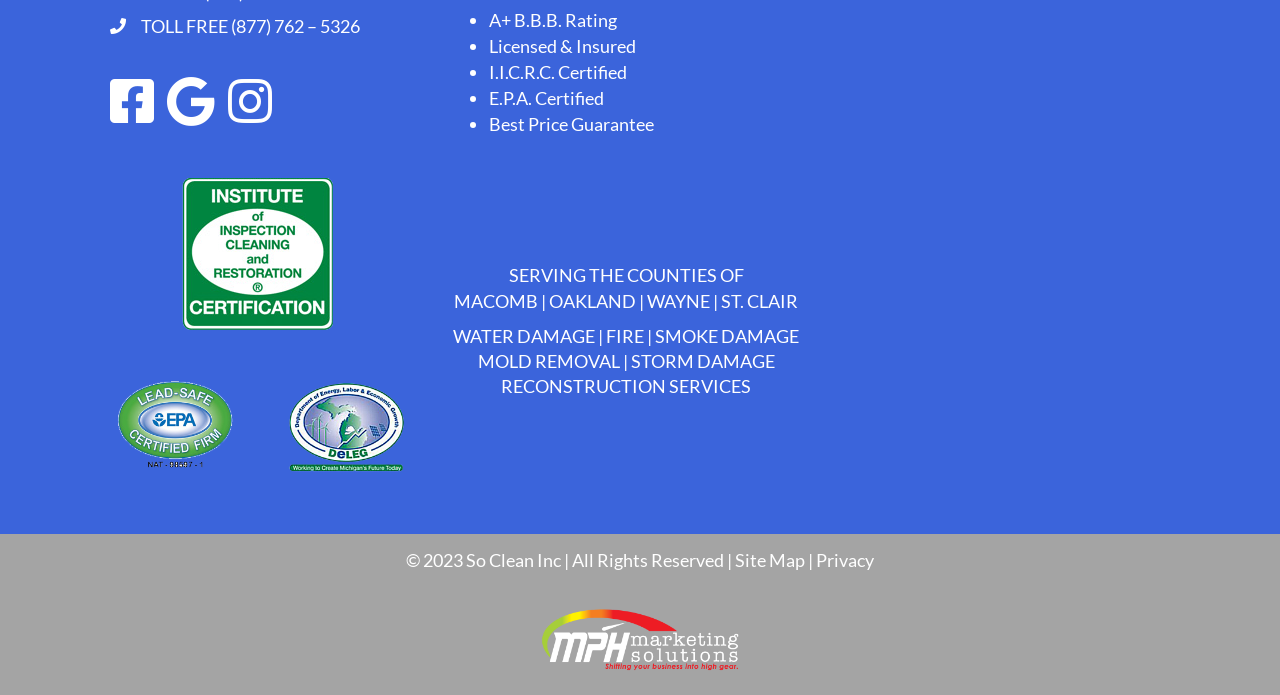What is the company's rating?
Answer with a single word or phrase by referring to the visual content.

A+